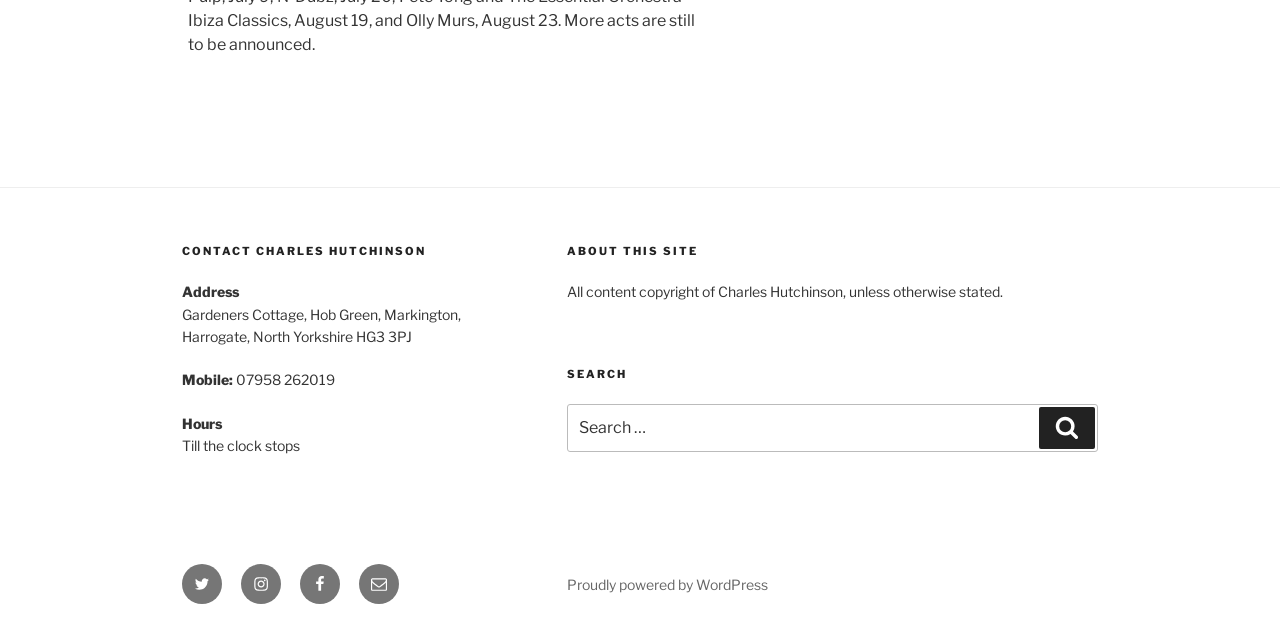Please find the bounding box coordinates (top-left x, top-left y, bottom-right x, bottom-right y) in the screenshot for the UI element described as follows: Facebook

[0.234, 0.891, 0.266, 0.955]